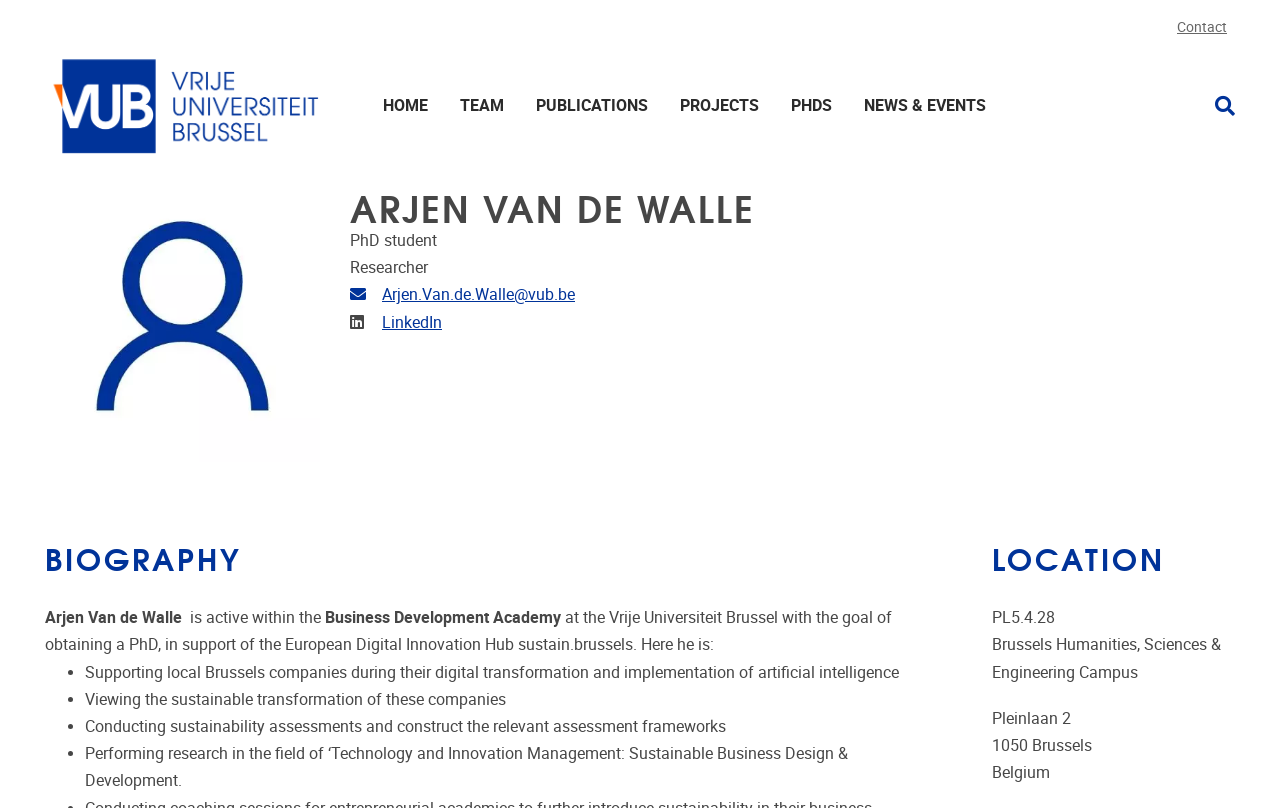Provide the bounding box coordinates for the area that should be clicked to complete the instruction: "View Arjen's LinkedIn profile".

[0.298, 0.387, 0.345, 0.41]